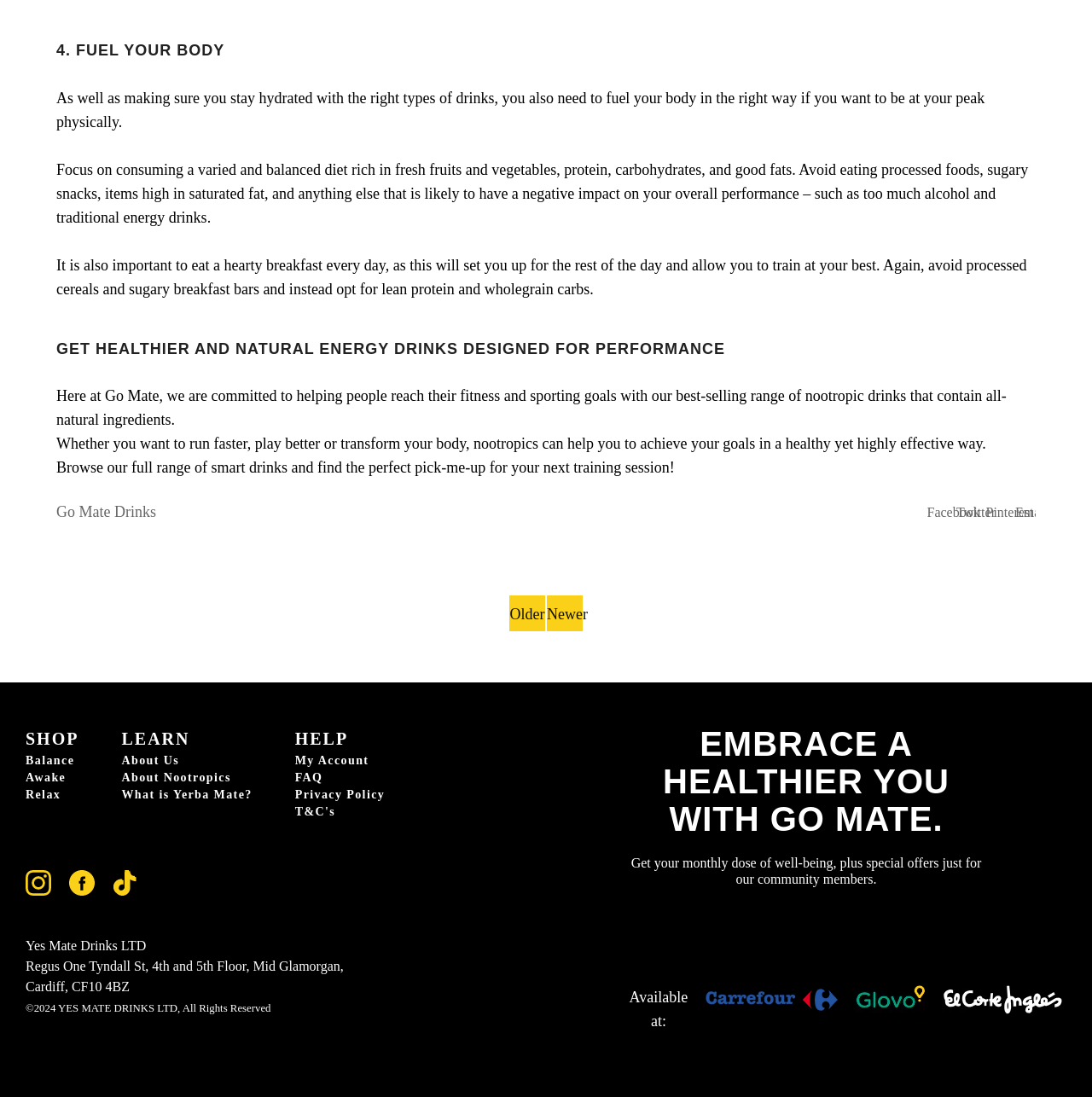Given the description of a UI element: "My Account", identify the bounding box coordinates of the matching element in the webpage screenshot.

[0.27, 0.686, 0.353, 0.701]